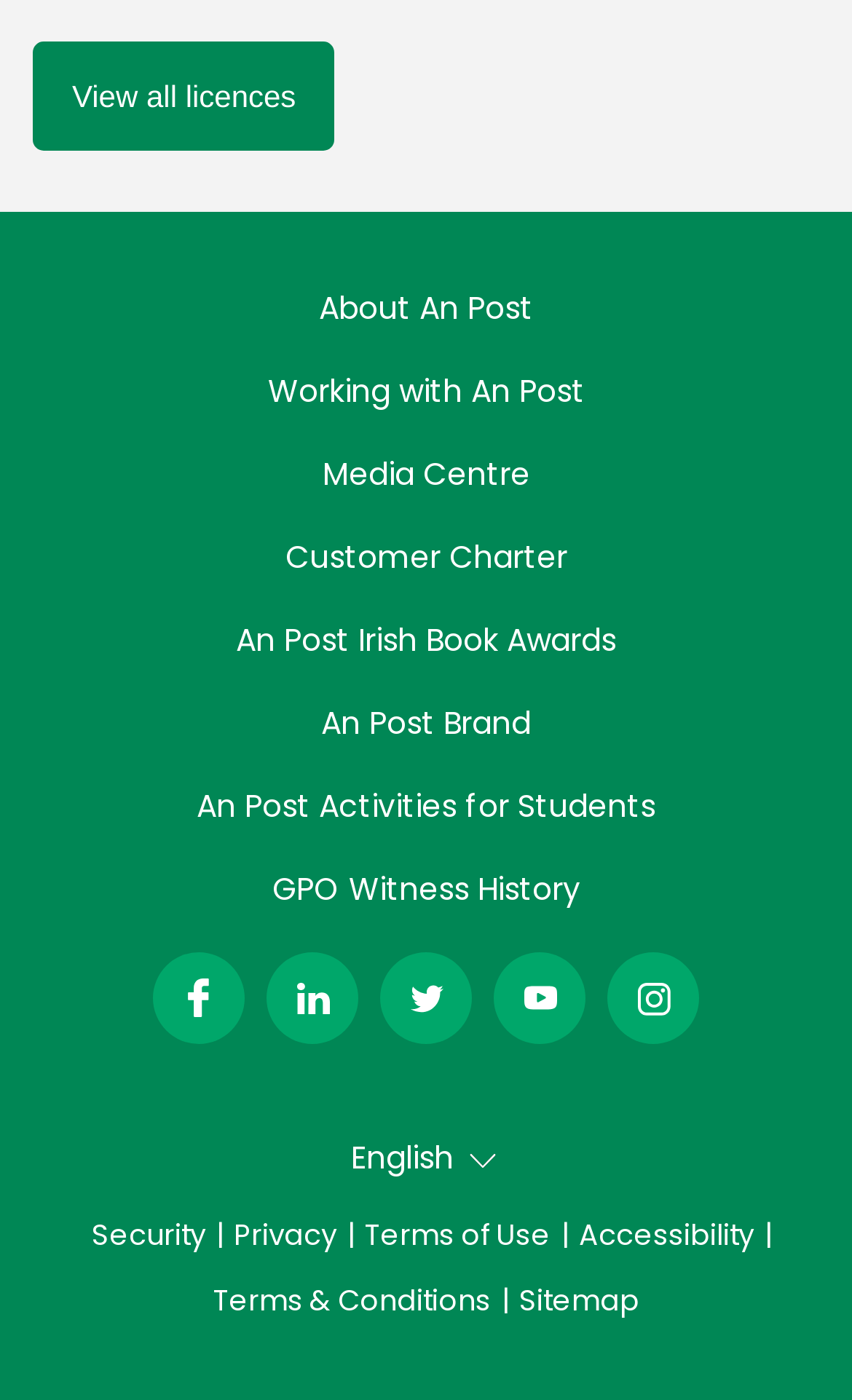Find the coordinates for the bounding box of the element with this description: "An Post Irish Book Awards".

[0.038, 0.428, 0.962, 0.487]